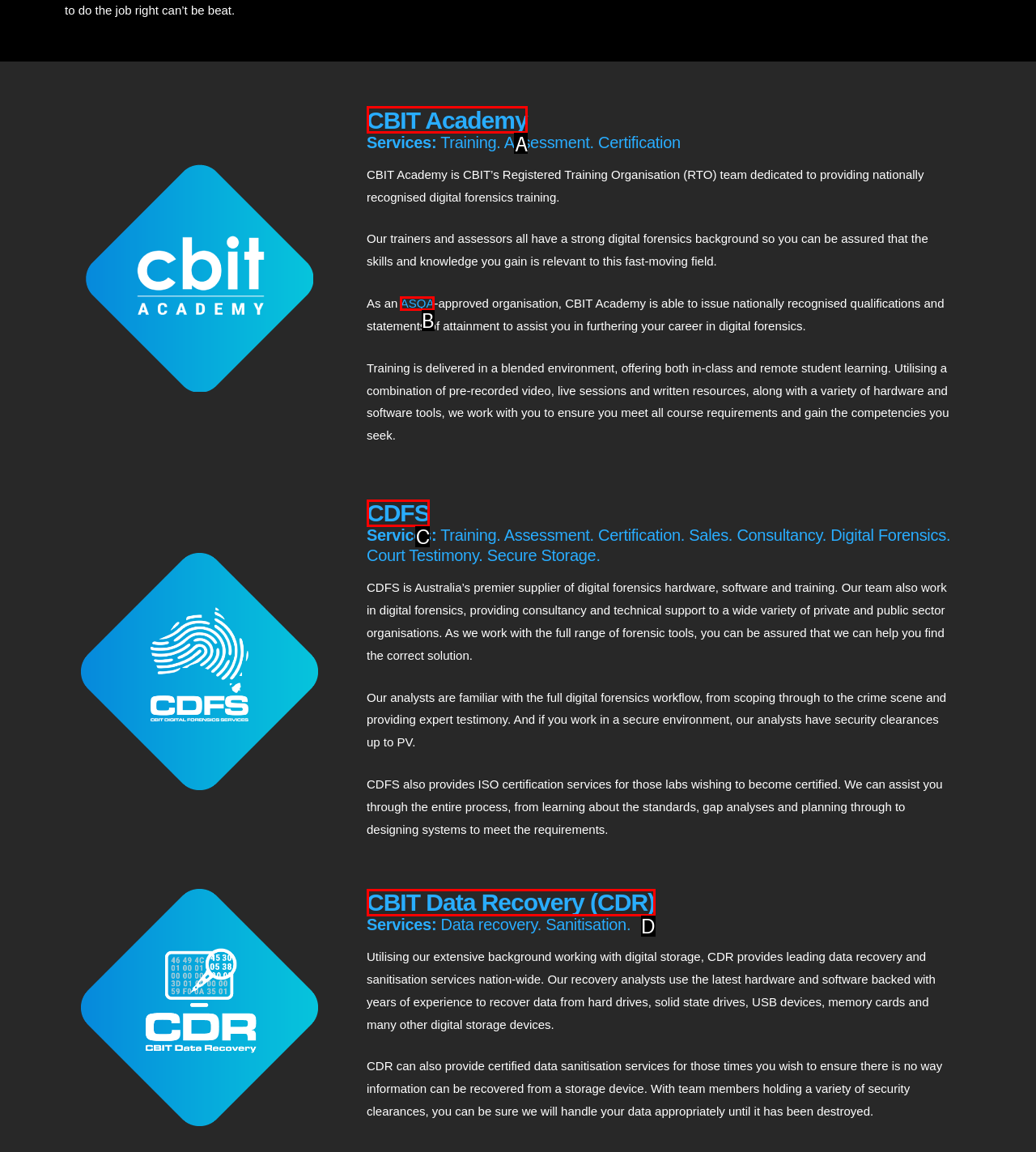Refer to the element description: alt="The Tree of the Toraja" and identify the matching HTML element. State your answer with the appropriate letter.

None